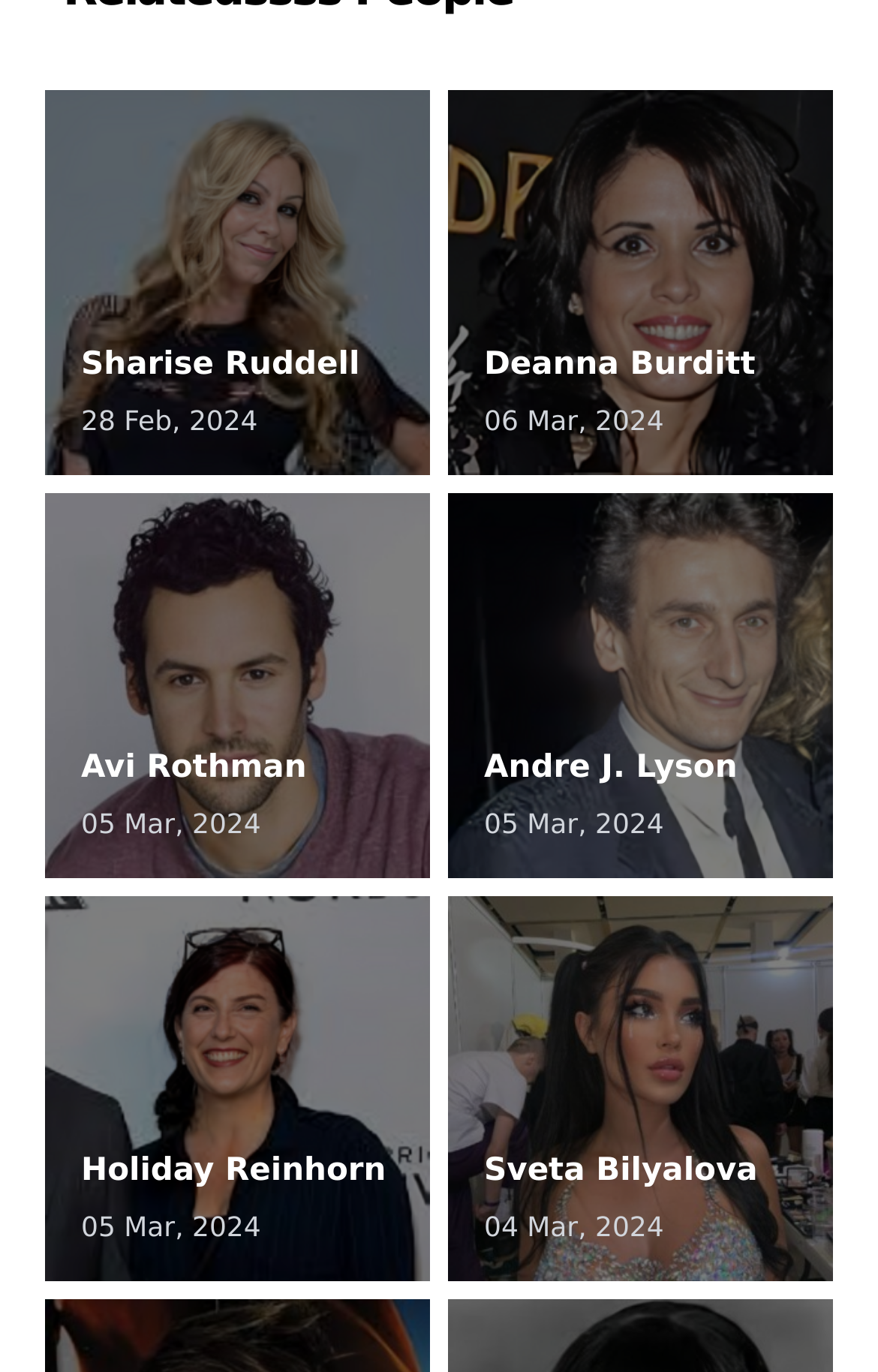Determine the bounding box coordinates of the UI element that matches the following description: "Deanna Burditt 06 Mar, 2024". The coordinates should be four float numbers between 0 and 1 in the format [left, top, right, bottom].

[0.51, 0.066, 0.949, 0.346]